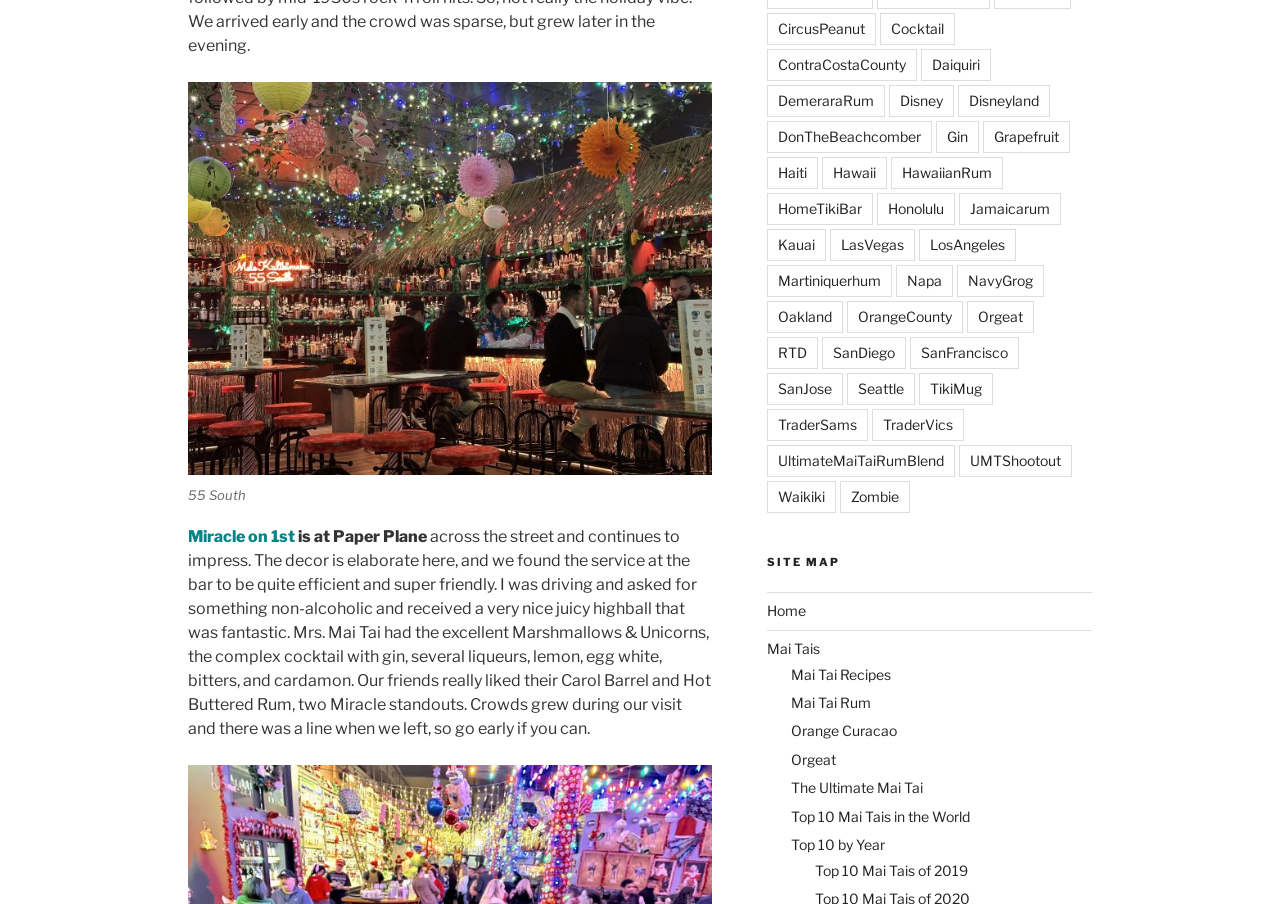Determine the bounding box coordinates of the region that needs to be clicked to achieve the task: "Go to 'Dreaming about traveling far away? What does it mean to dream about traveling far away? Is it good to dream about traveling far away?'".

None